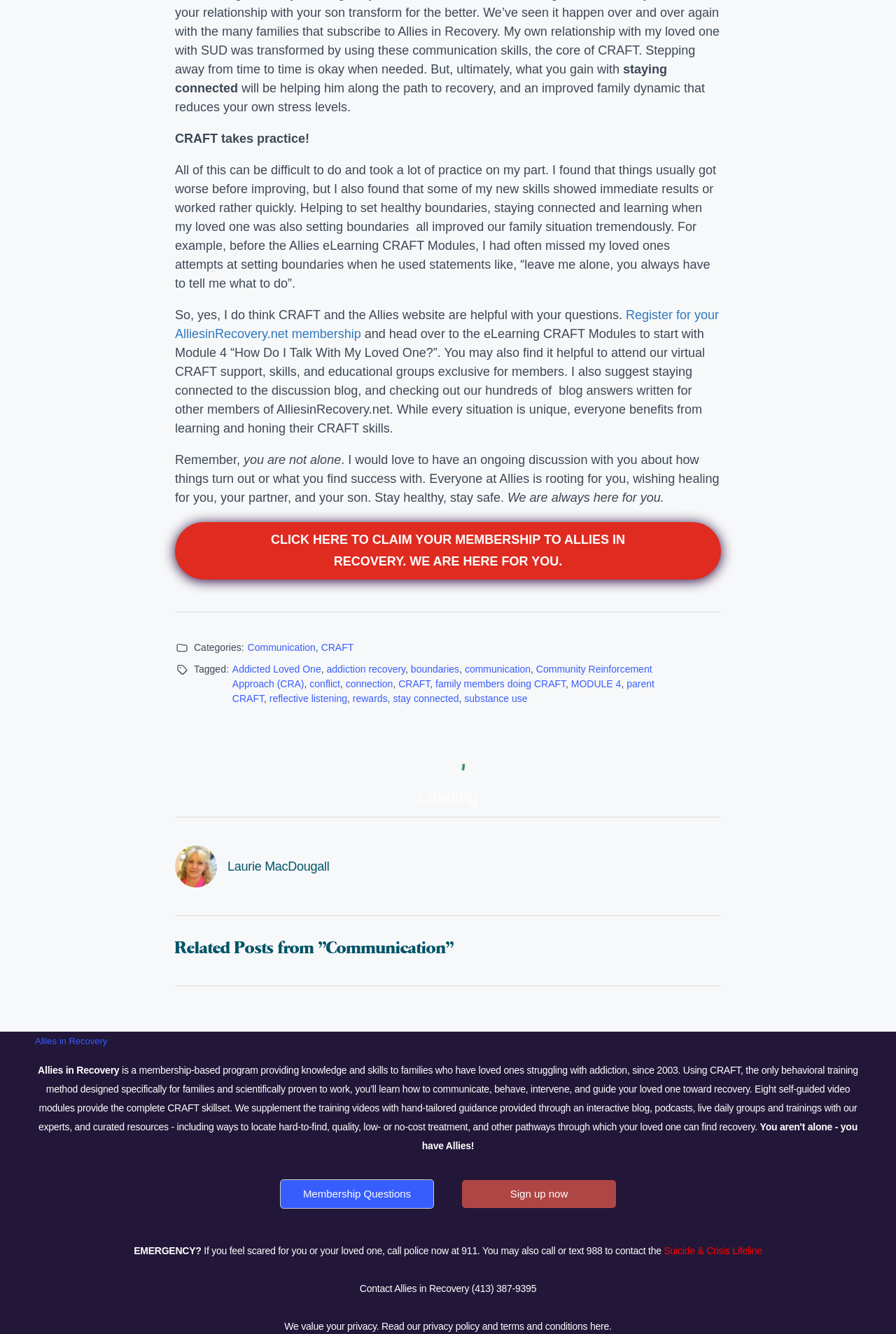Using the provided description: "Register for your AlliesinRecovery.net membership", find the bounding box coordinates of the corresponding UI element. The output should be four float numbers between 0 and 1, in the format [left, top, right, bottom].

[0.195, 0.231, 0.802, 0.261]